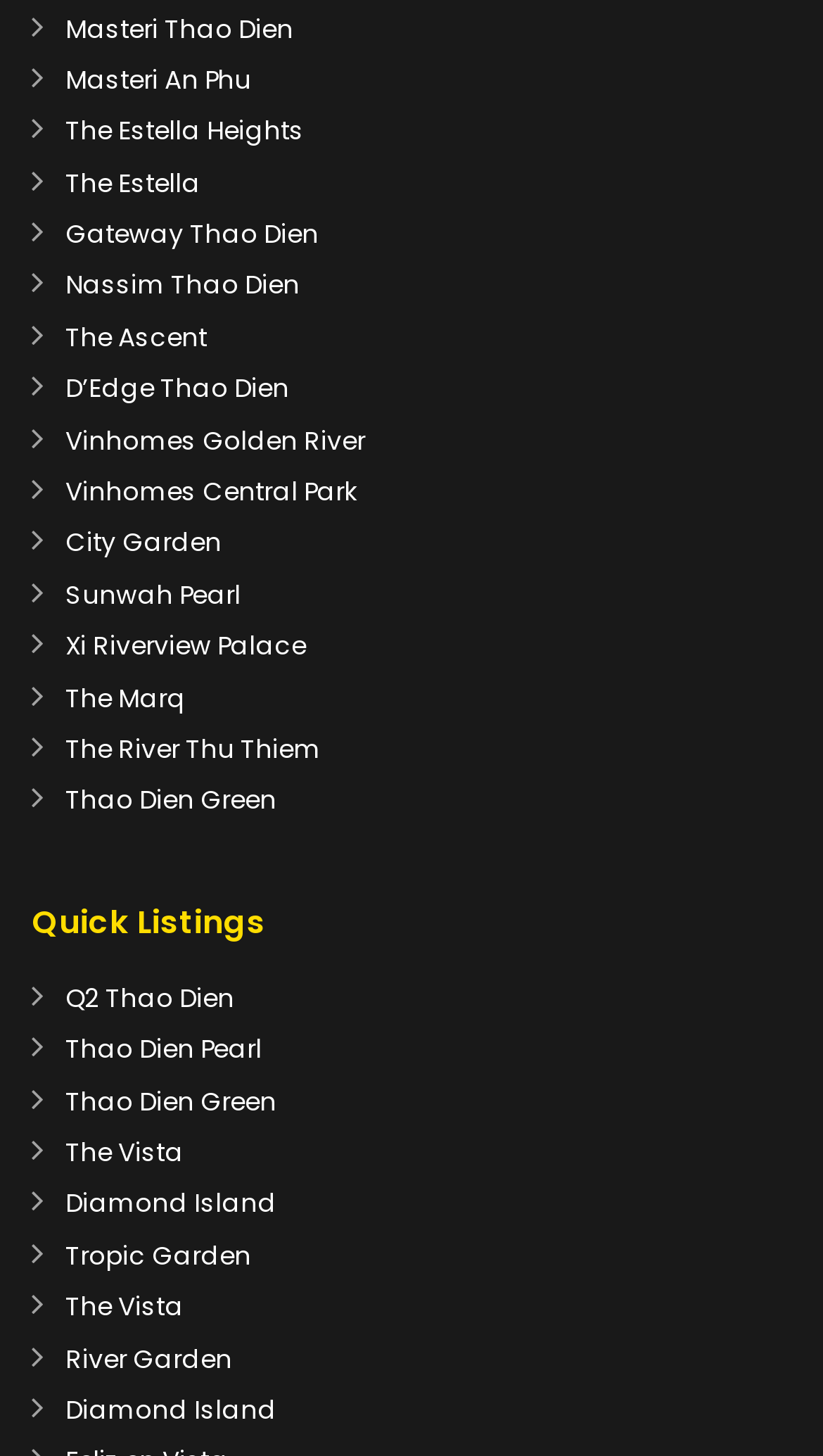Answer the question with a single word or phrase: 
How many links are below the 'Quick Listings' heading?

17